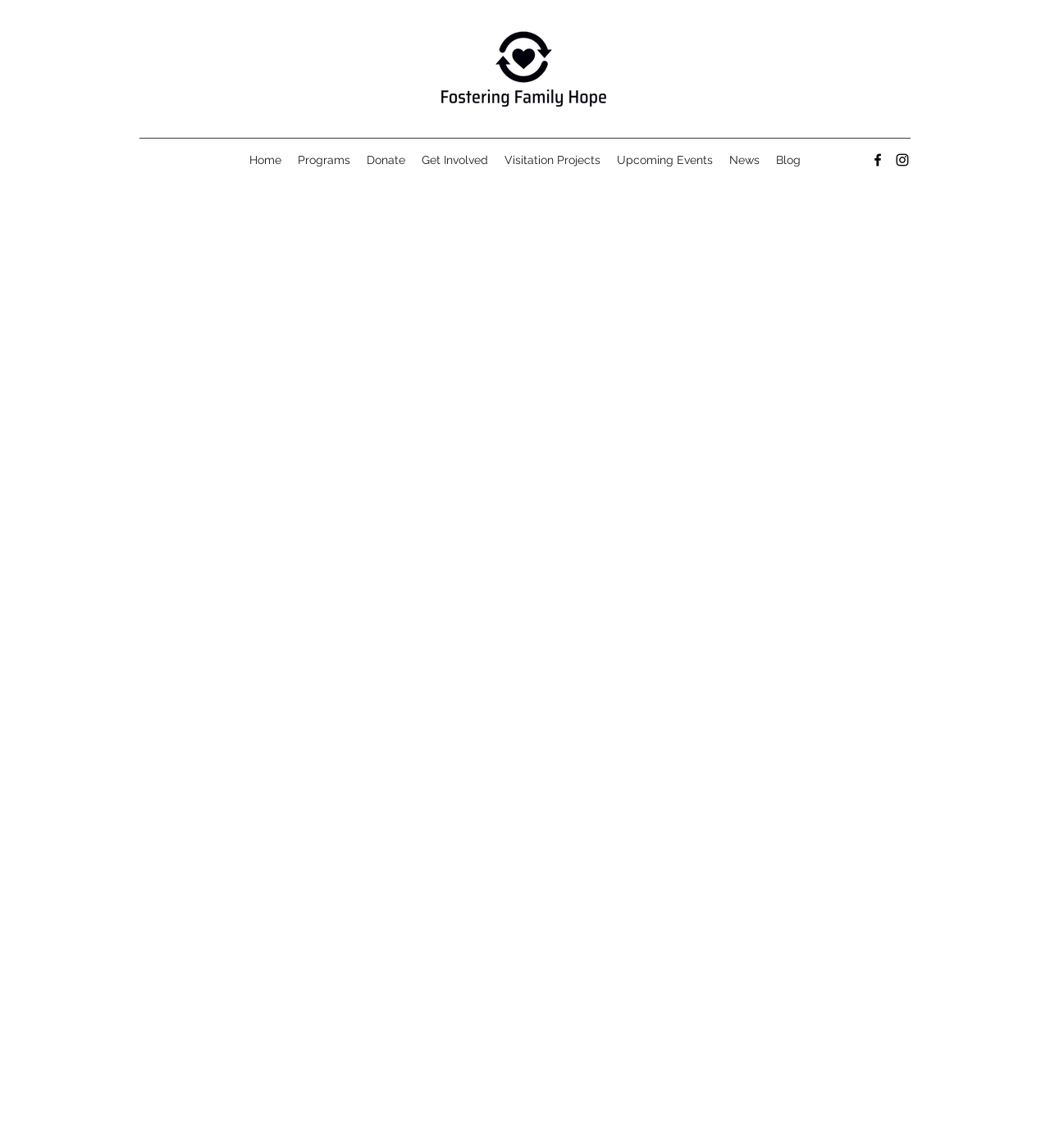What is the name of the organization?
Look at the screenshot and respond with a single word or phrase.

FosteringFamilyHope